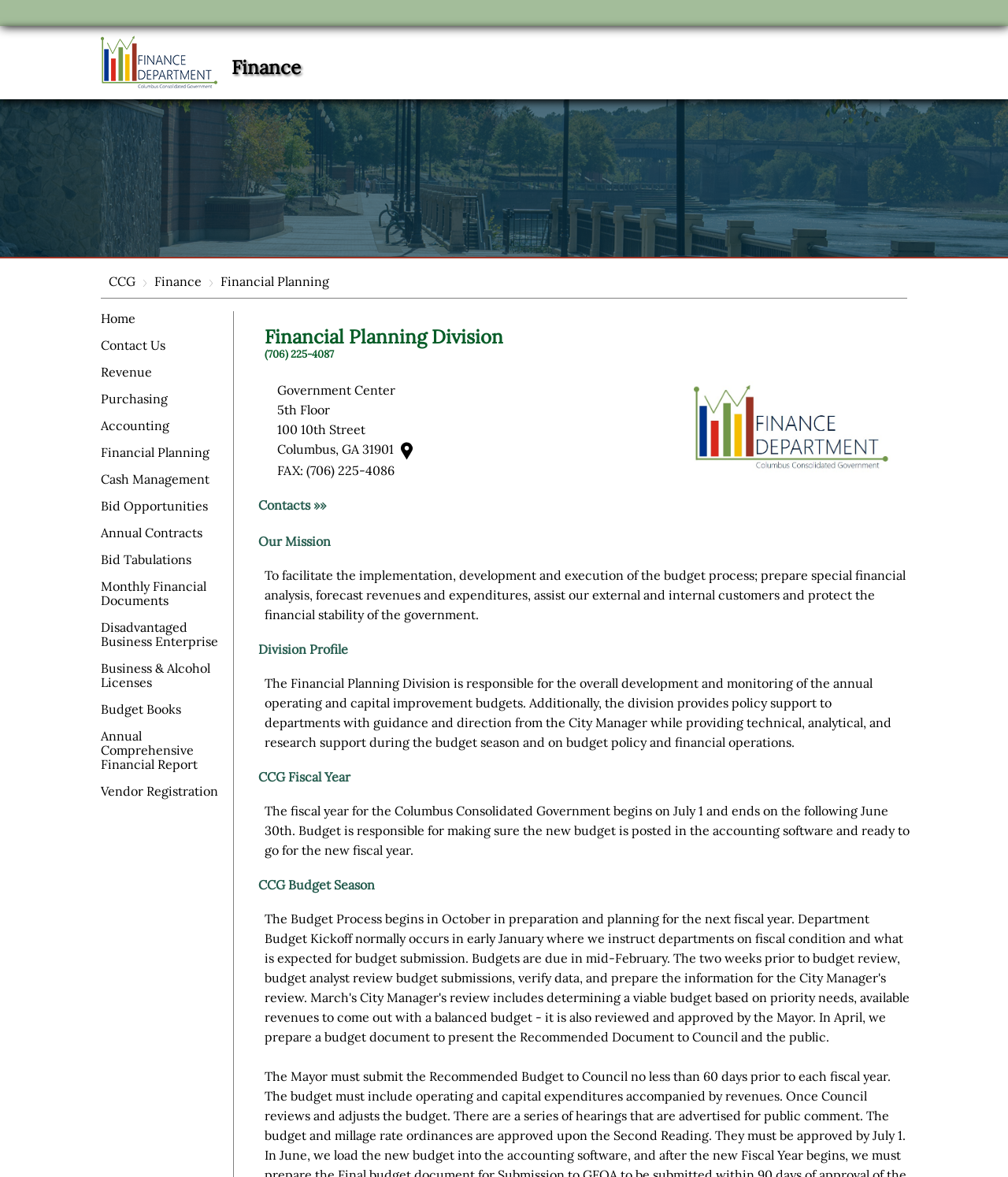Please provide a comprehensive answer to the question below using the information from the image: How many links are there in the navigation menu?

I counted the number of link elements in the navigation menu section, starting from 'Home' to 'Vendor Registration', and found 14 links.